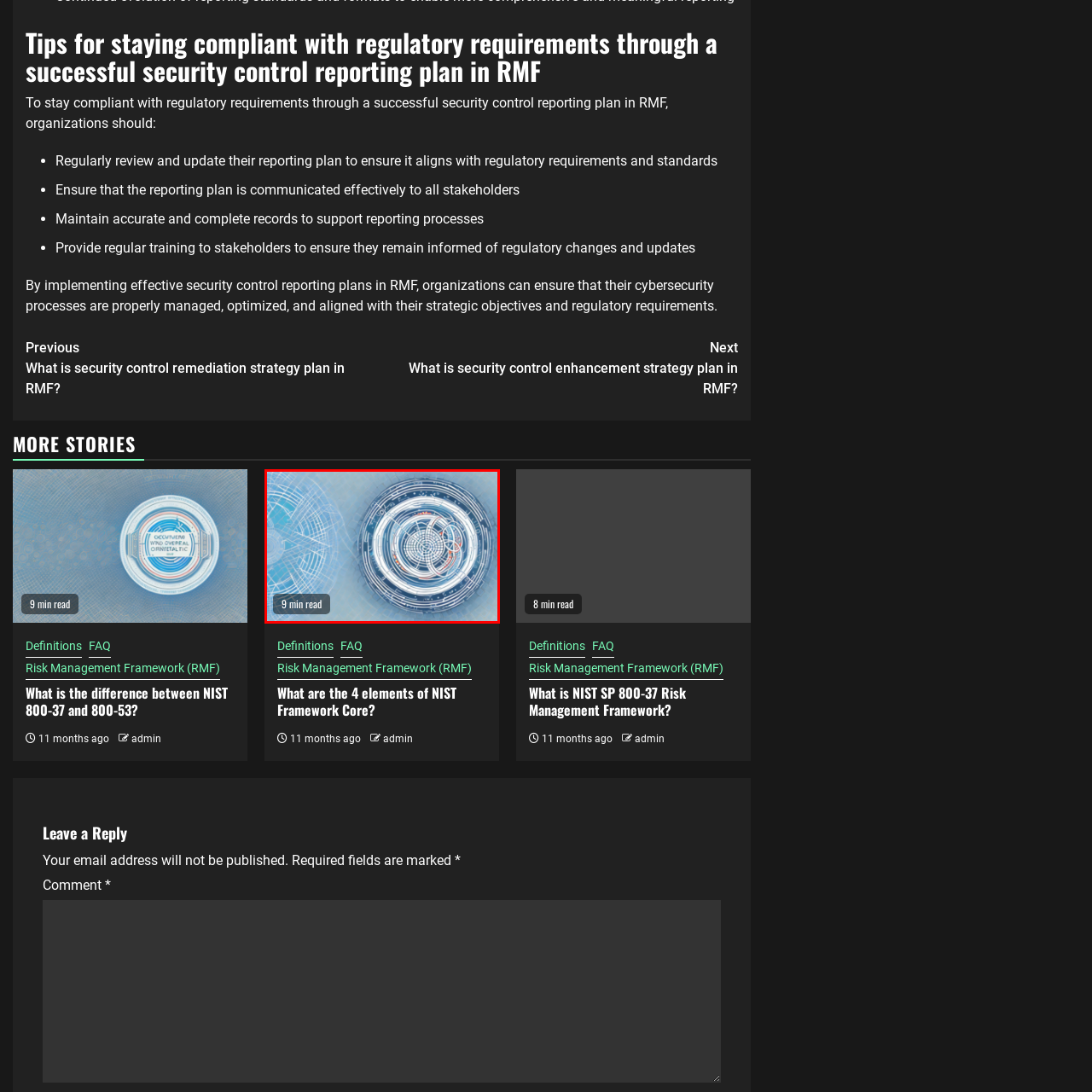Direct your attention to the zone enclosed by the orange box, What does the image symbolize? 
Give your response in a single word or phrase.

Complex concepts